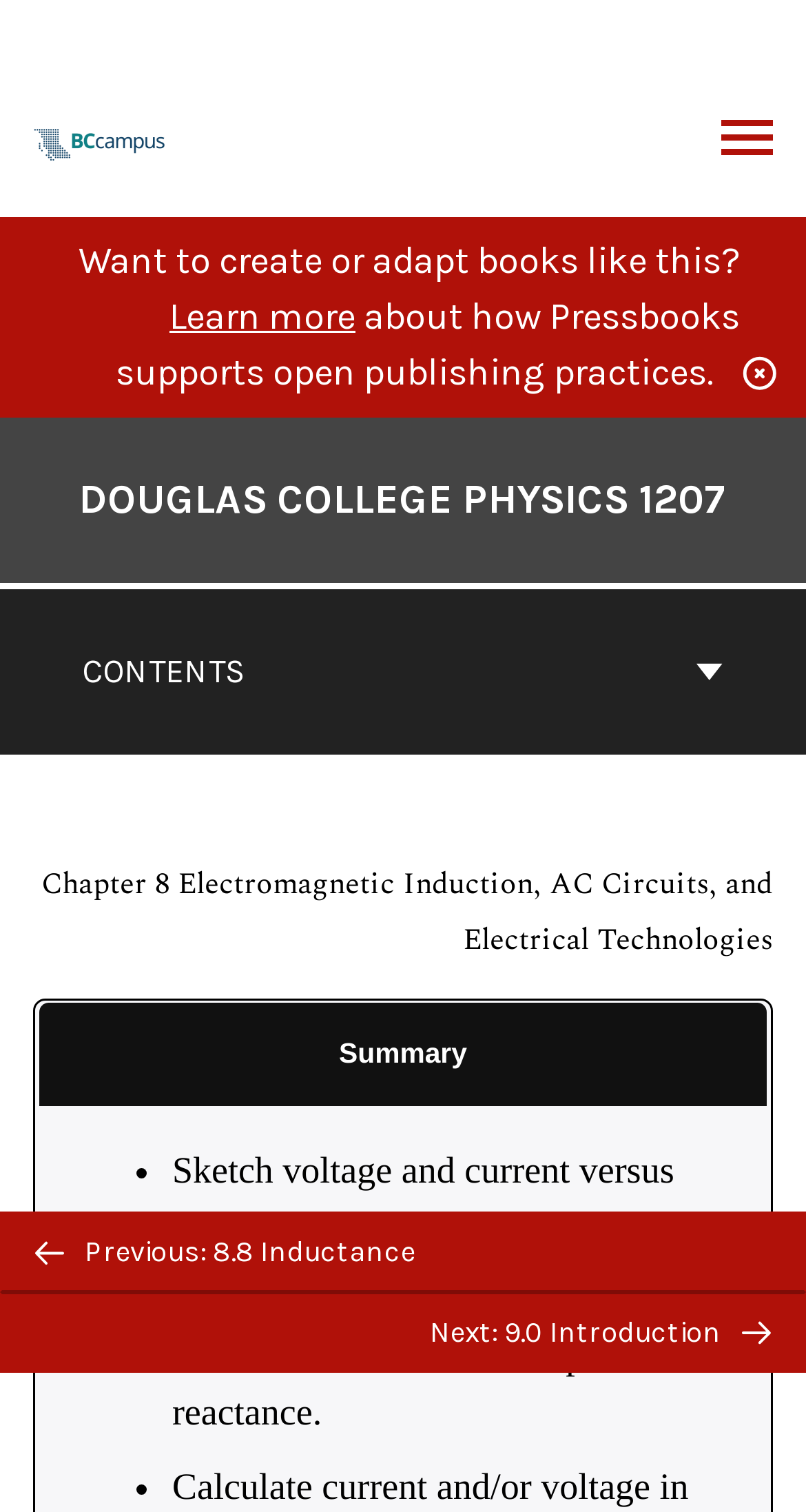Bounding box coordinates should be in the format (top-left x, top-left y, bottom-right x, bottom-right y) and all values should be floating point numbers between 0 and 1. Determine the bounding box coordinate for the UI element described as: Douglas College Physics 1207

[0.097, 0.31, 0.903, 0.351]